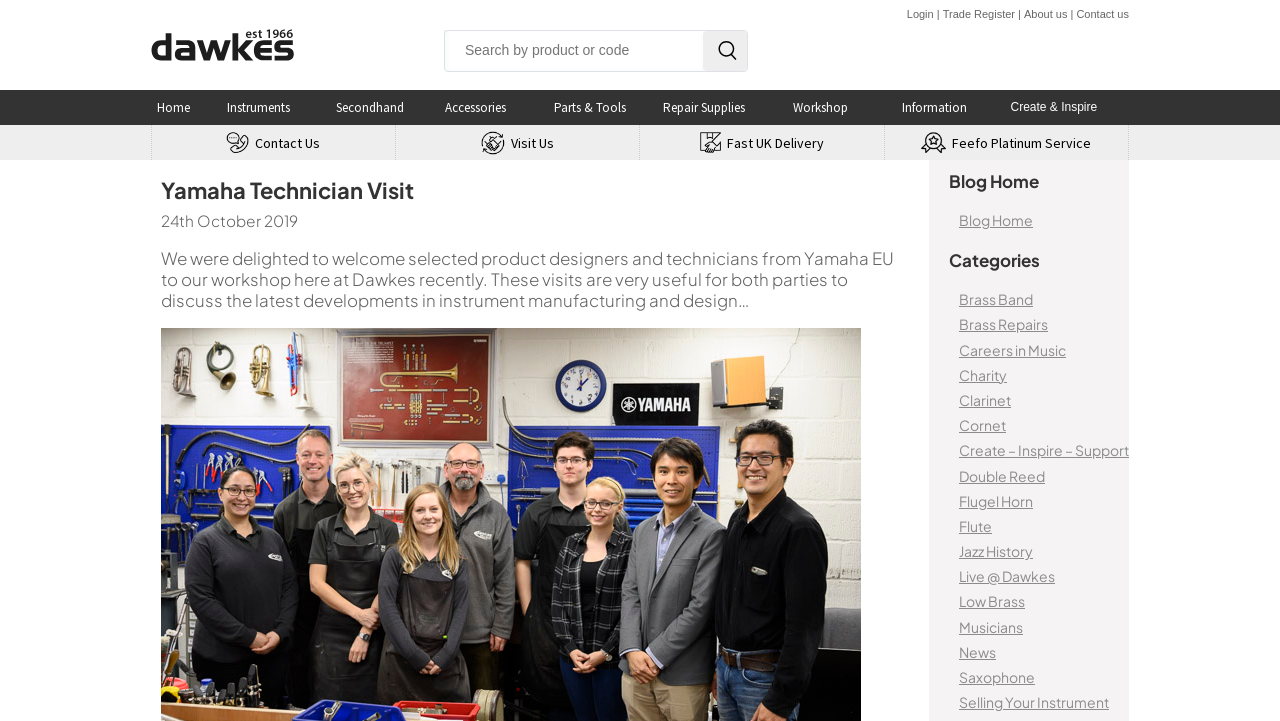Using the description "Eb Soprano Cornet", predict the bounding box of the relevant HTML element.

[0.623, 0.356, 0.808, 0.388]